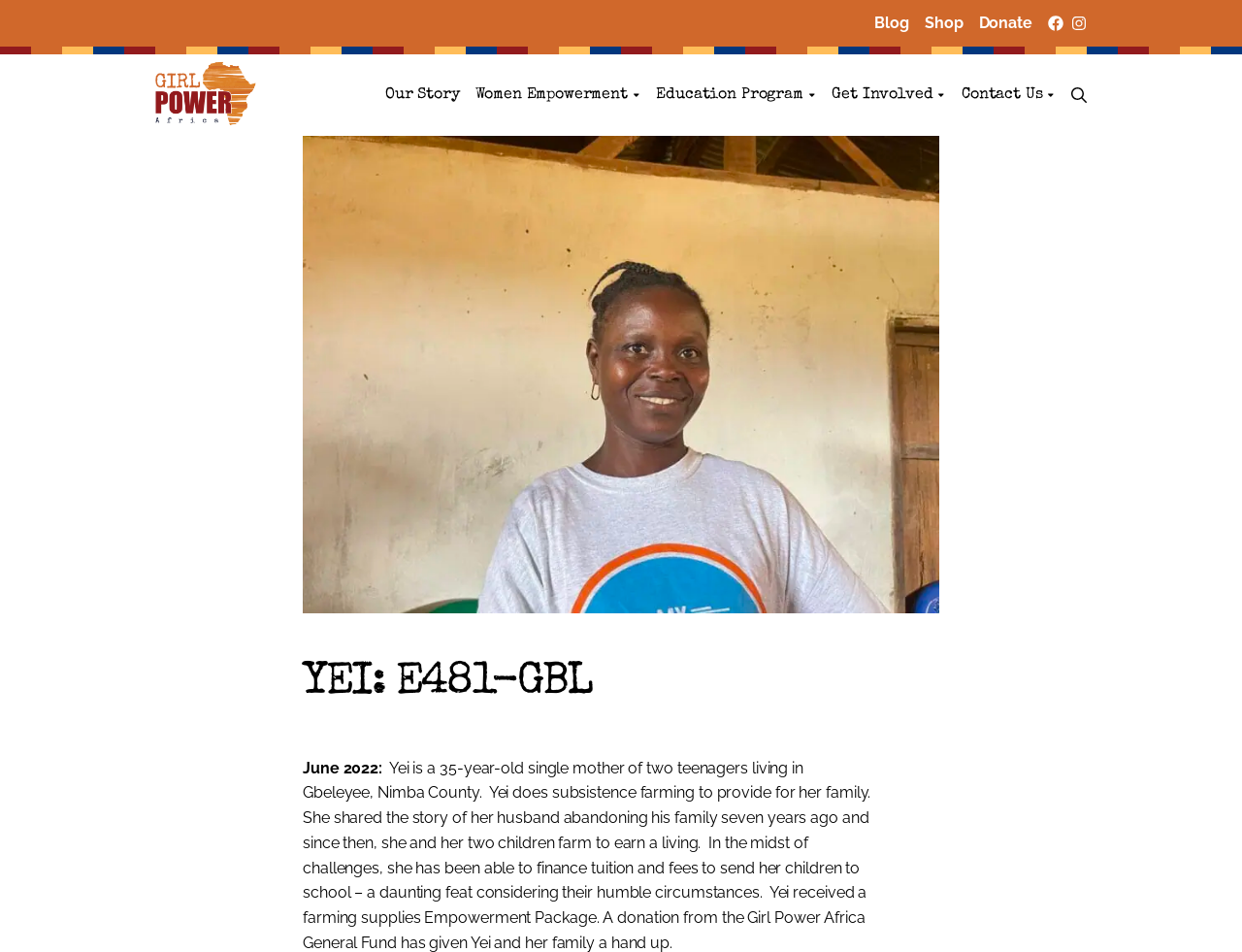Provide a one-word or short-phrase response to the question:
What did Yei receive from the Girl Power Africa General Fund?

Farming supplies Empowerment Package